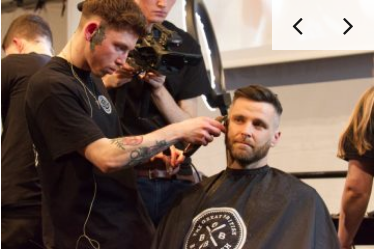Please answer the following question using a single word or phrase: Is the cameraman a participant in the competition?

No